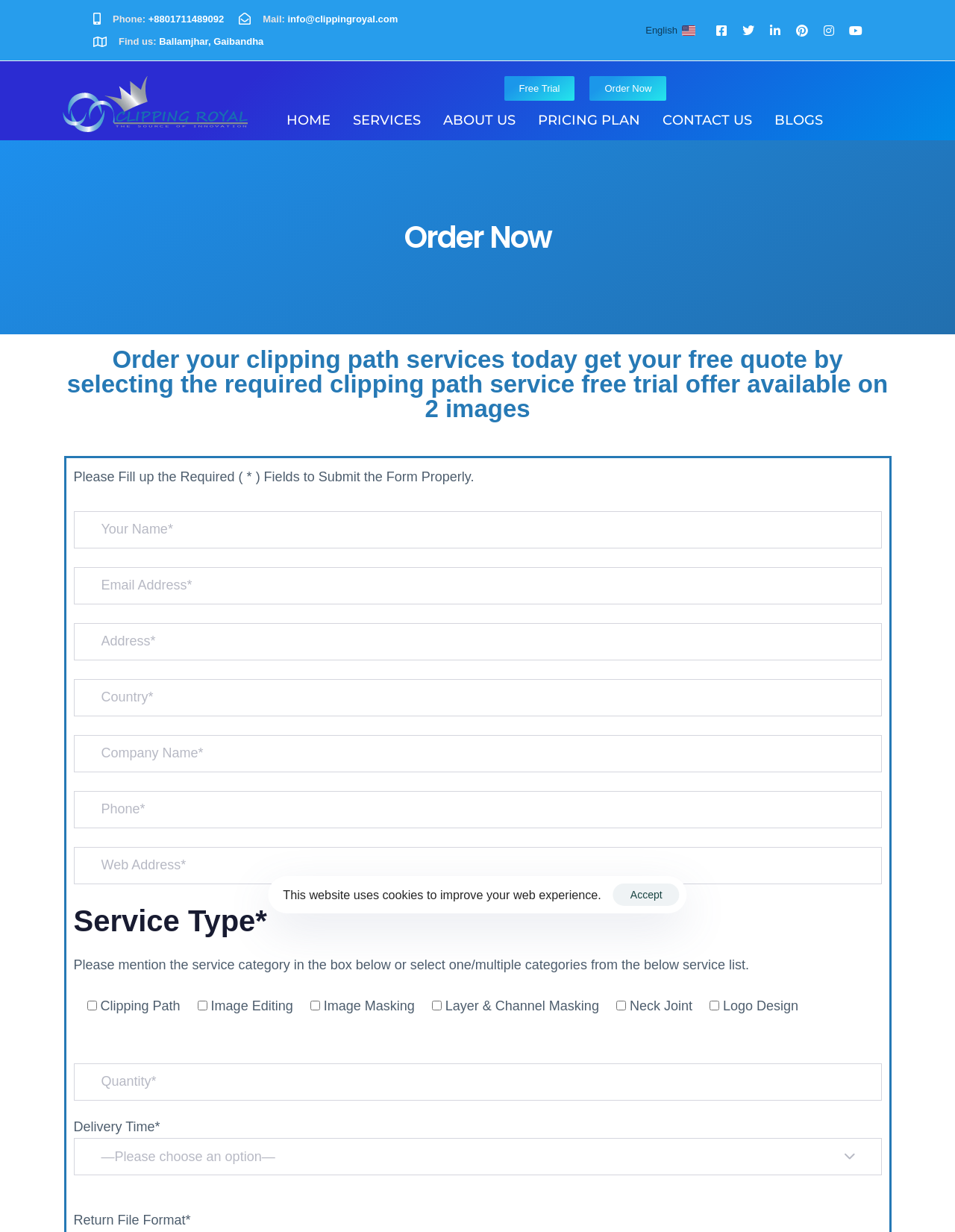Locate the bounding box coordinates of the element's region that should be clicked to carry out the following instruction: "Click the Order Now button". The coordinates need to be four float numbers between 0 and 1, i.e., [left, top, right, bottom].

[0.618, 0.062, 0.698, 0.082]